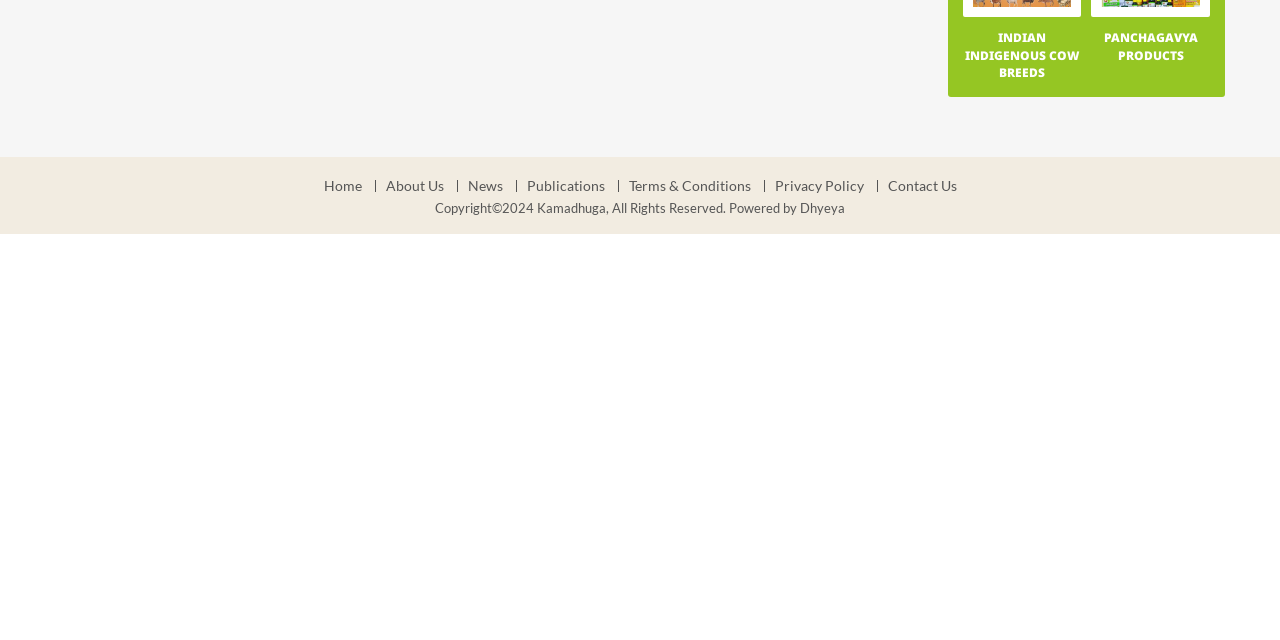Find the bounding box coordinates for the HTML element specified by: "Dhyeya".

[0.625, 0.312, 0.66, 0.337]